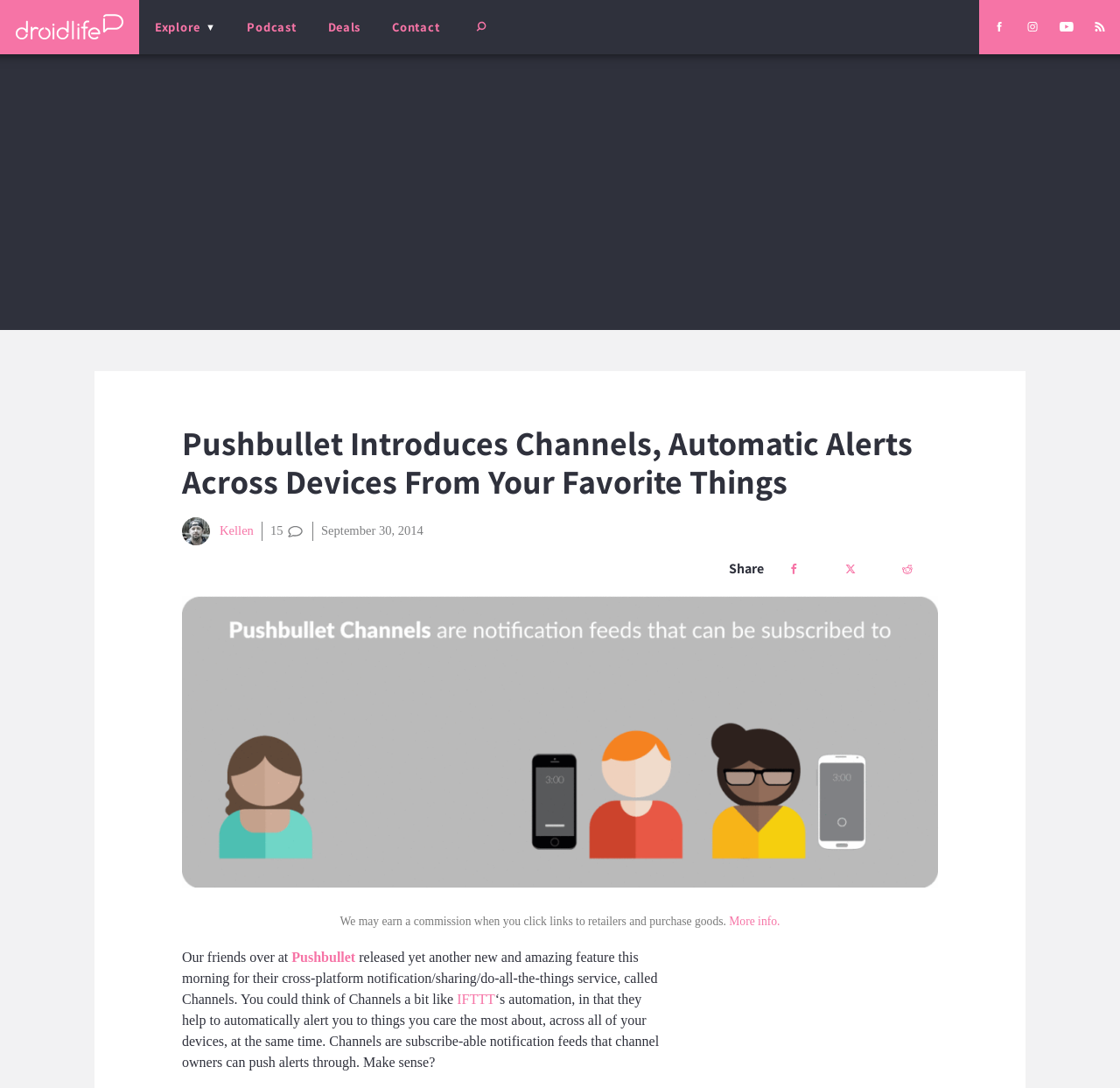Please study the image and answer the question comprehensively:
What is the purpose of Channels?

I determined the answer by reading the article, which states that Channels are 'automatic alerts across devices from your favorite things'. This suggests that the purpose of Channels is to provide automatic alerts across devices.